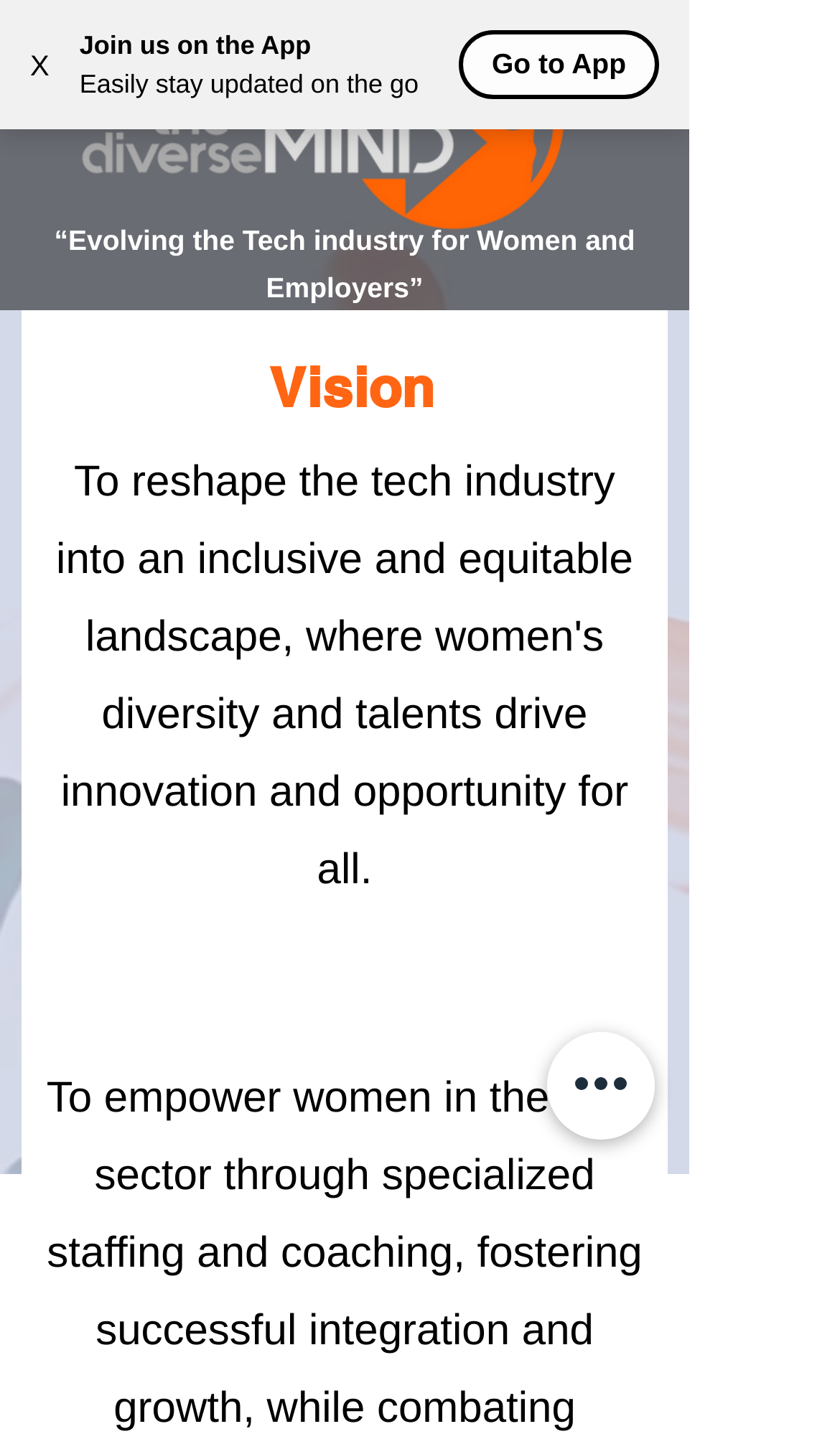Provide a brief response to the question below using one word or phrase:
What is the vision of the organization?

To empower women in the tech sector